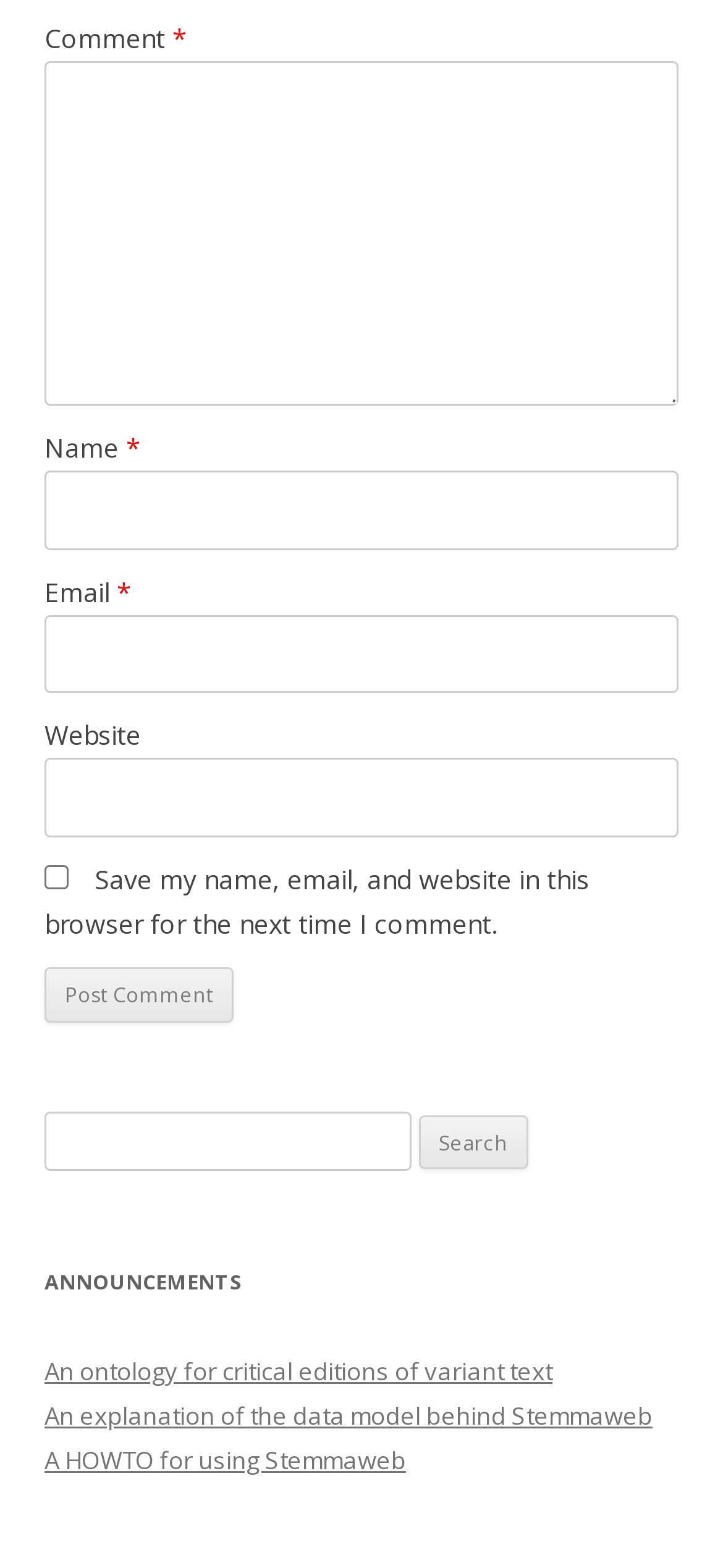Identify the bounding box coordinates for the UI element described as follows: parent_node: Search for: name="s". Use the format (top-left x, top-left y, bottom-right x, bottom-right y) and ensure all values are floating point numbers between 0 and 1.

[0.062, 0.708, 0.568, 0.746]